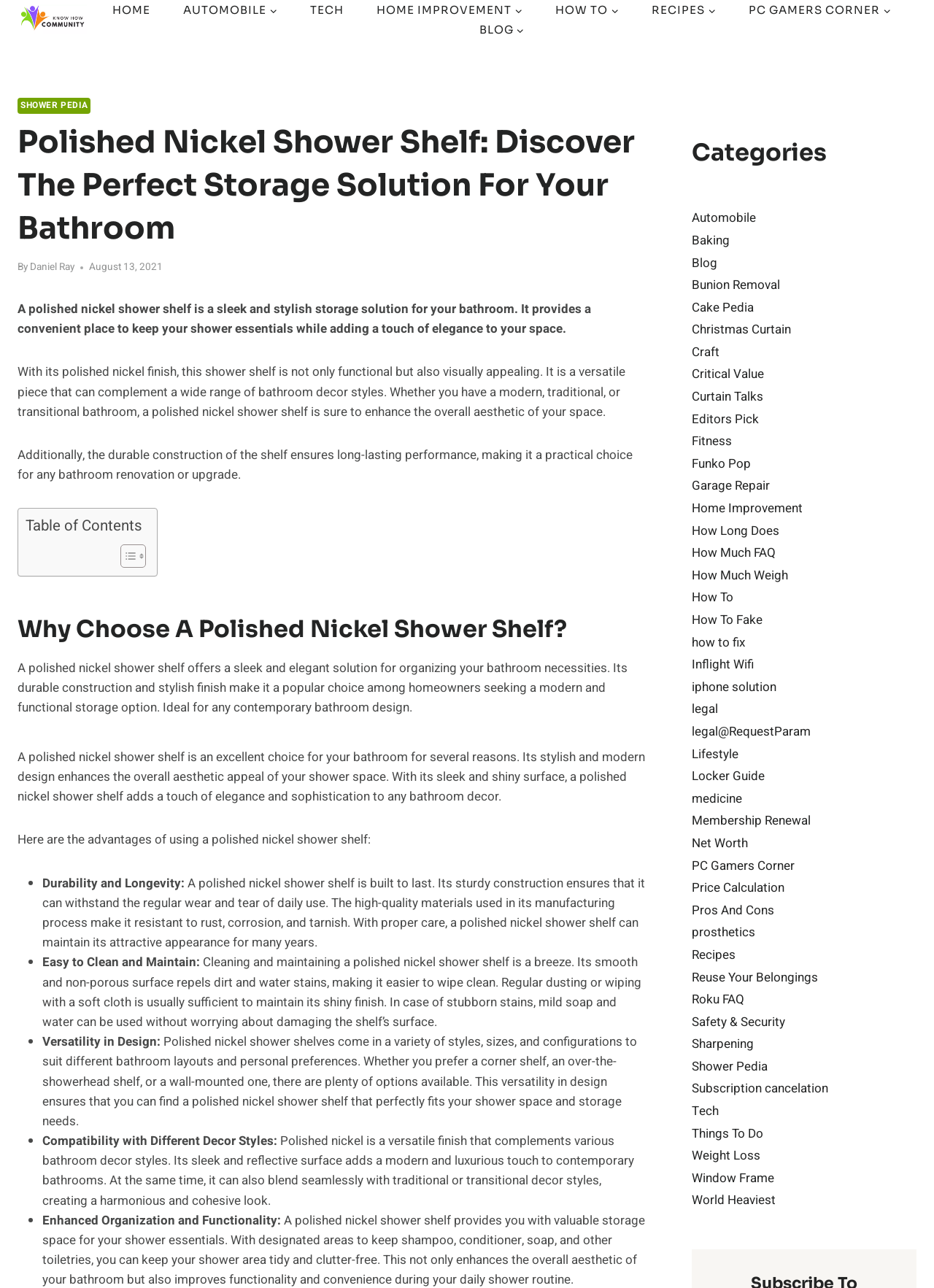Find the bounding box coordinates of the clickable element required to execute the following instruction: "Toggle the table of content". Provide the coordinates as four float numbers between 0 and 1, i.e., [left, top, right, bottom].

[0.117, 0.422, 0.152, 0.441]